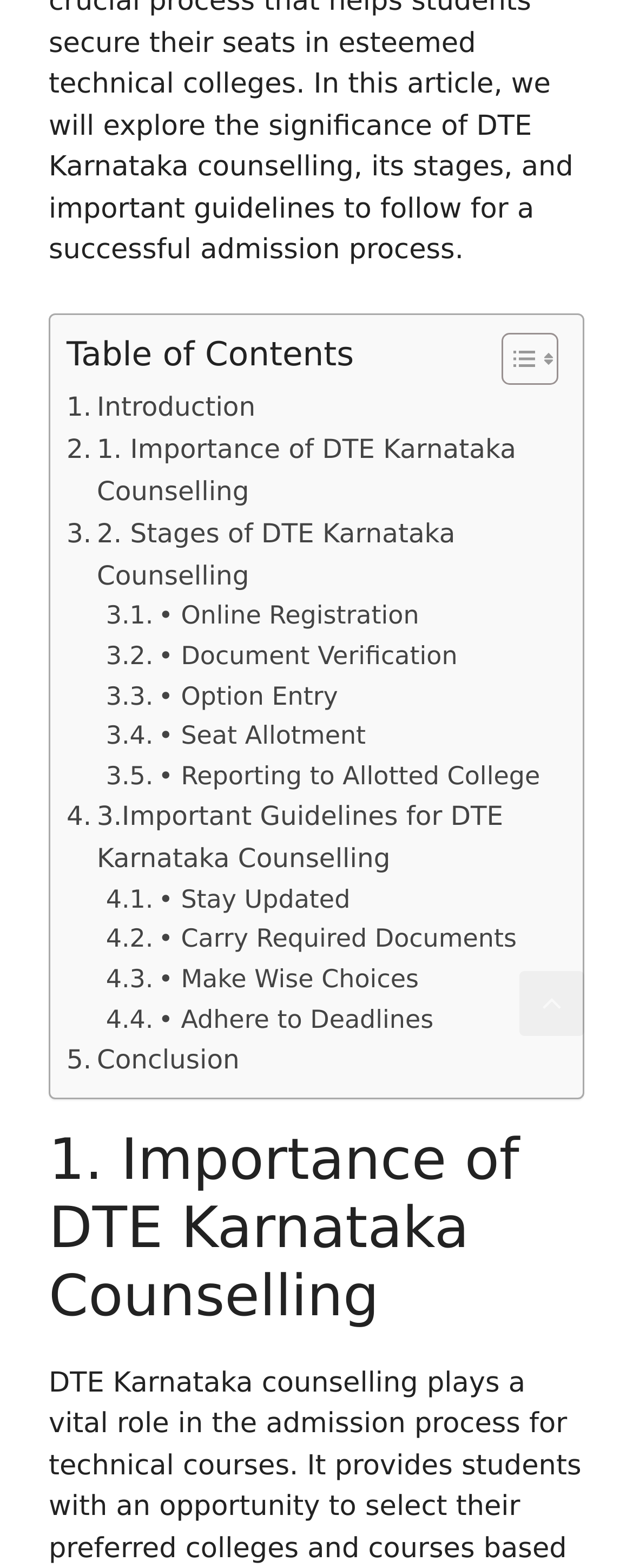Please give a short response to the question using one word or a phrase:
What is the last step in DTE Karnataka Counselling?

Reporting to Allotted College